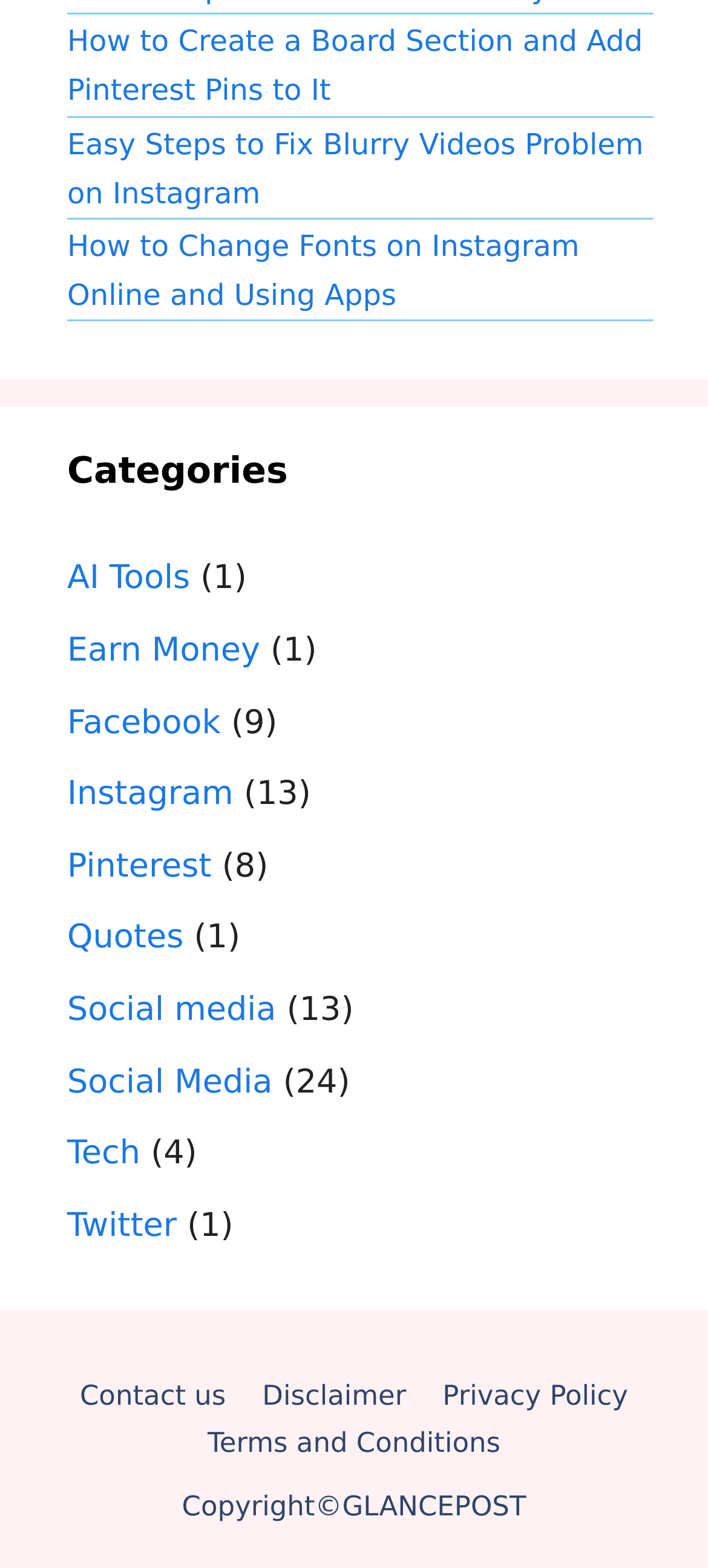Give the bounding box coordinates for the element described as: "Terms and Conditions".

[0.293, 0.909, 0.707, 0.93]